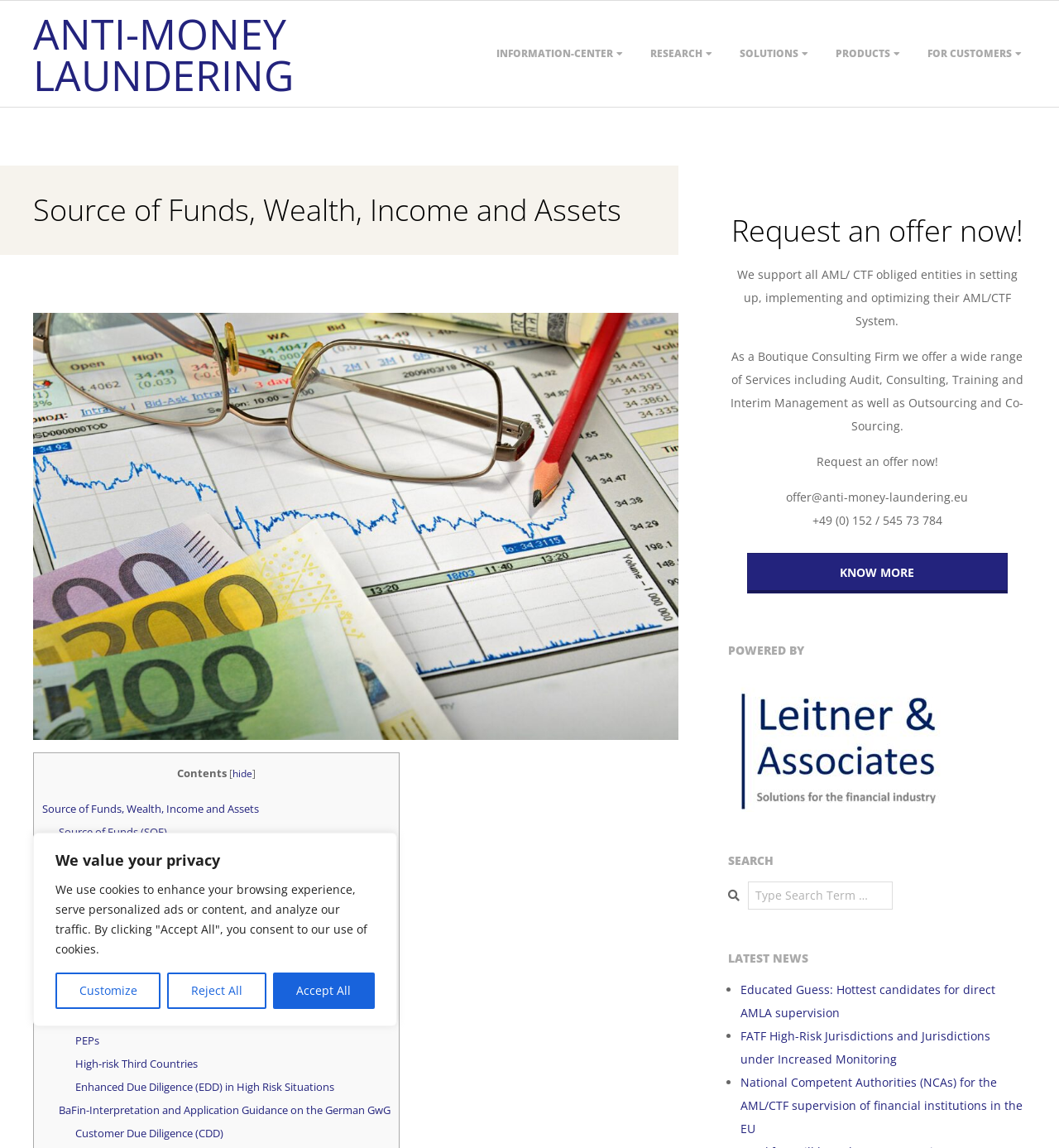Can you specify the bounding box coordinates for the region that should be clicked to fulfill this instruction: "Type in the search box".

[0.706, 0.768, 0.843, 0.792]